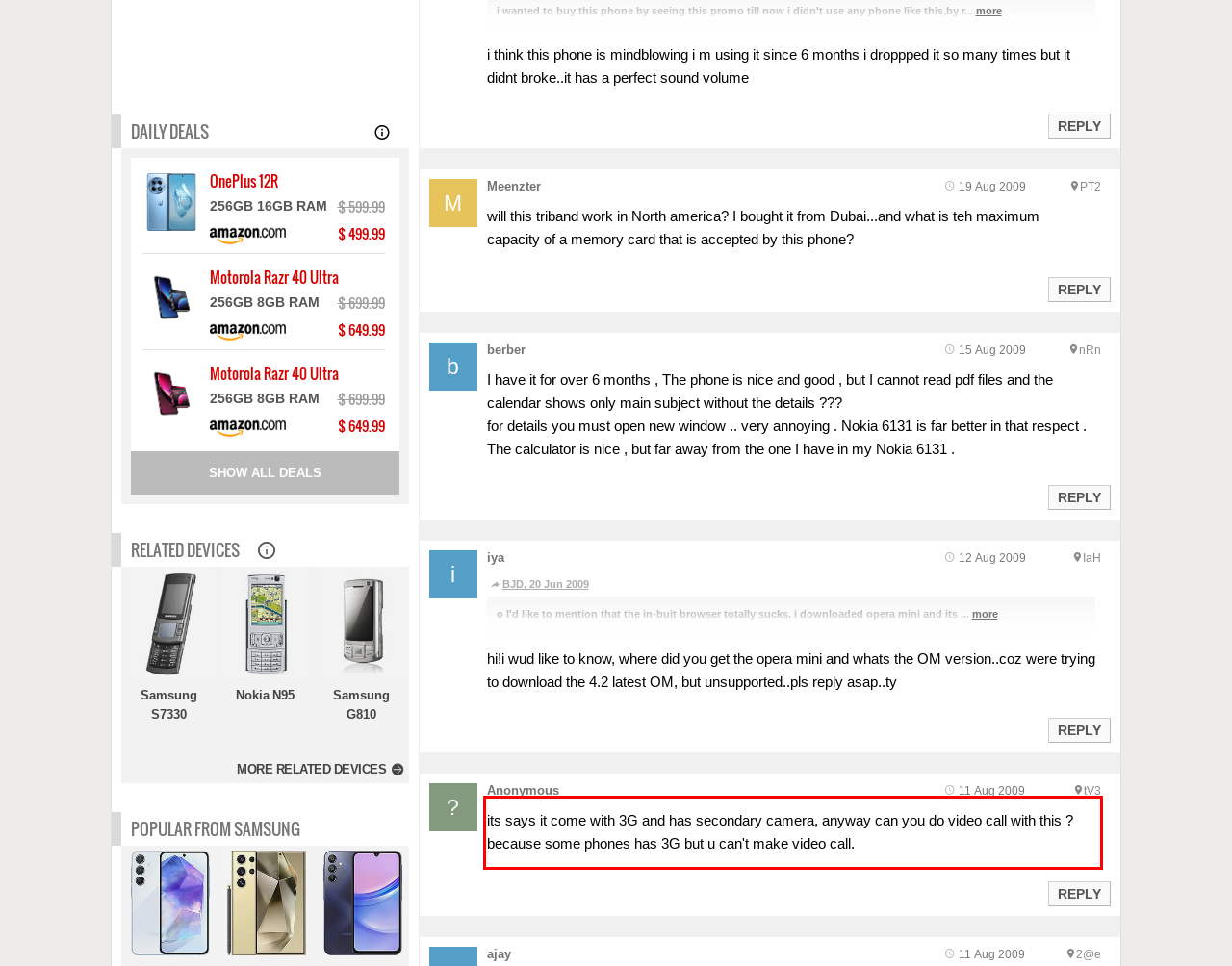Please identify the text within the red rectangular bounding box in the provided webpage screenshot.

its says it come with 3G and has secondary camera, anyway can you do video call with this ? because some phones has 3G but u can't make video call.